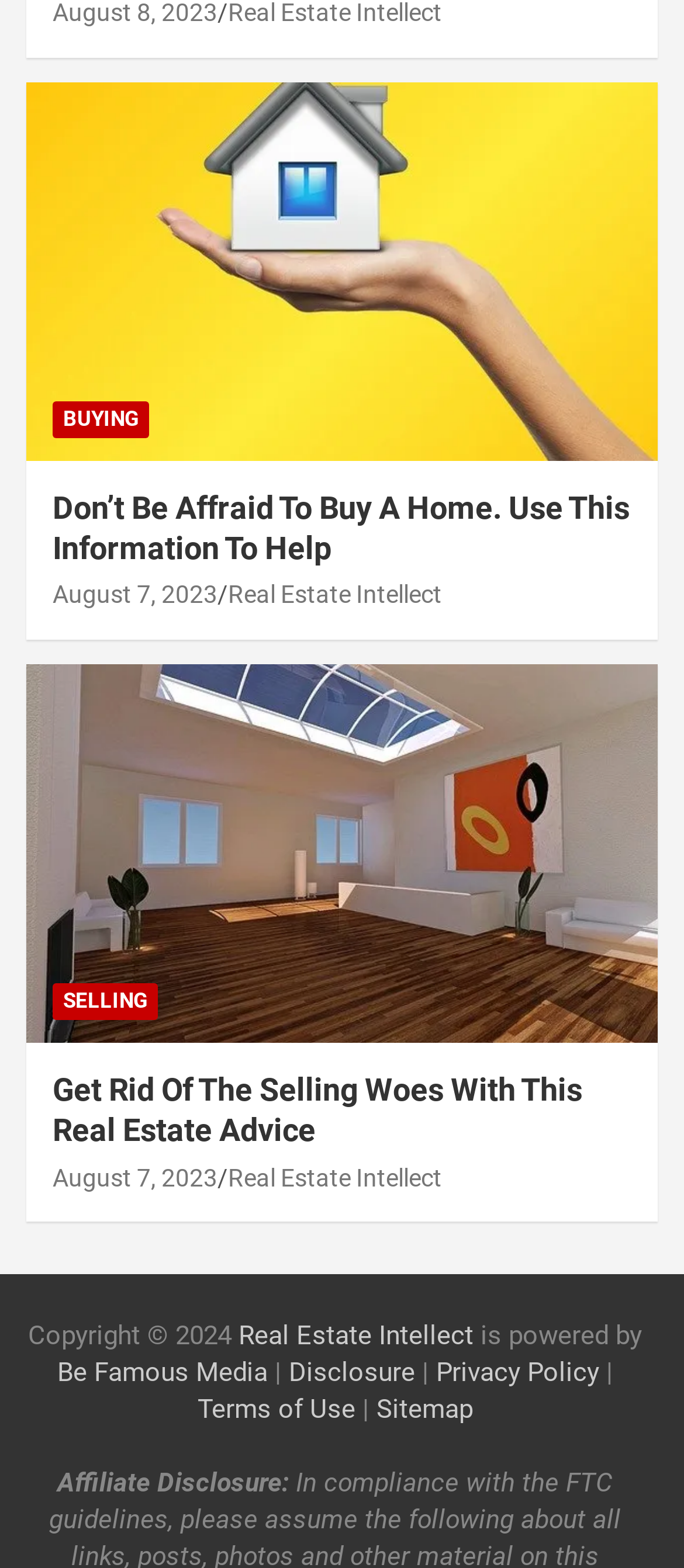Determine the coordinates of the bounding box for the clickable area needed to execute this instruction: "Visit 'Real Estate Intellect'".

[0.333, 0.37, 0.646, 0.388]